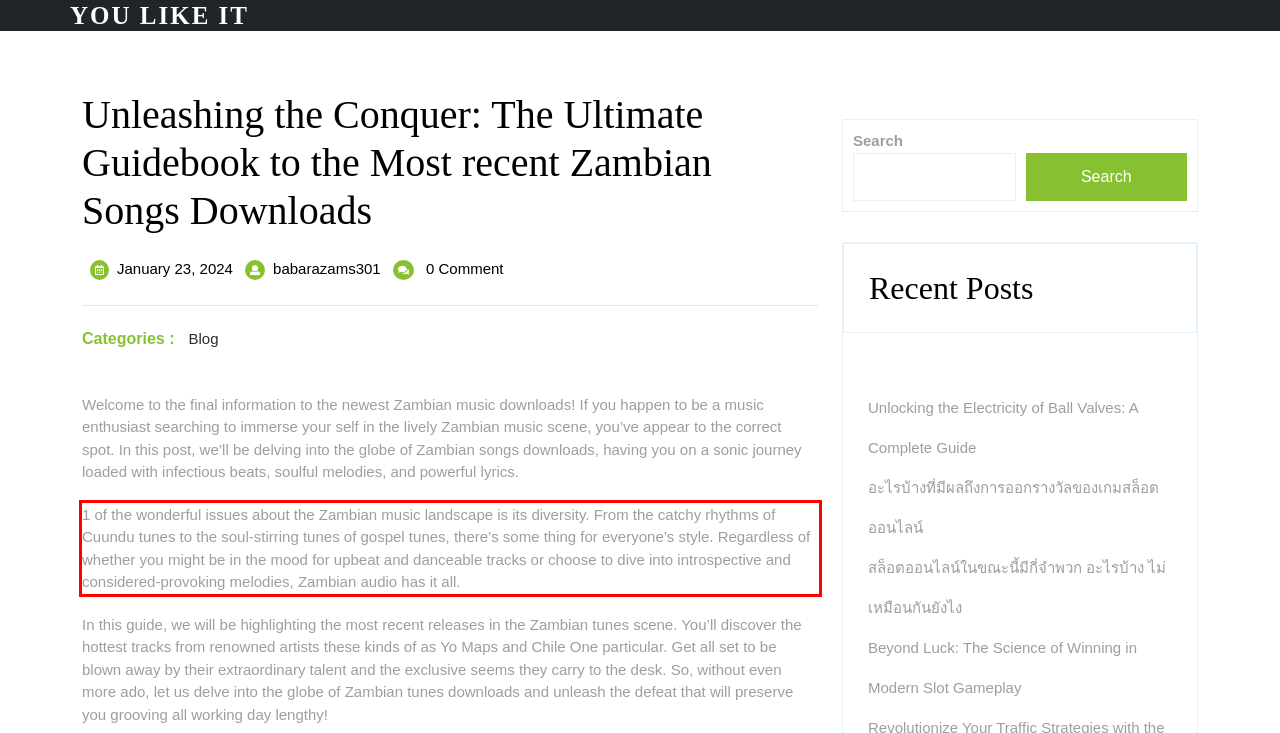Given a webpage screenshot, locate the red bounding box and extract the text content found inside it.

1 of the wonderful issues about the Zambian music landscape is its diversity. From the catchy rhythms of Cuundu tunes to the soul-stirring tunes of gospel tunes, there’s some thing for everyone’s style. Regardless of whether you might be in the mood for upbeat and danceable tracks or choose to dive into introspective and considered-provoking melodies, Zambian audio has it all.